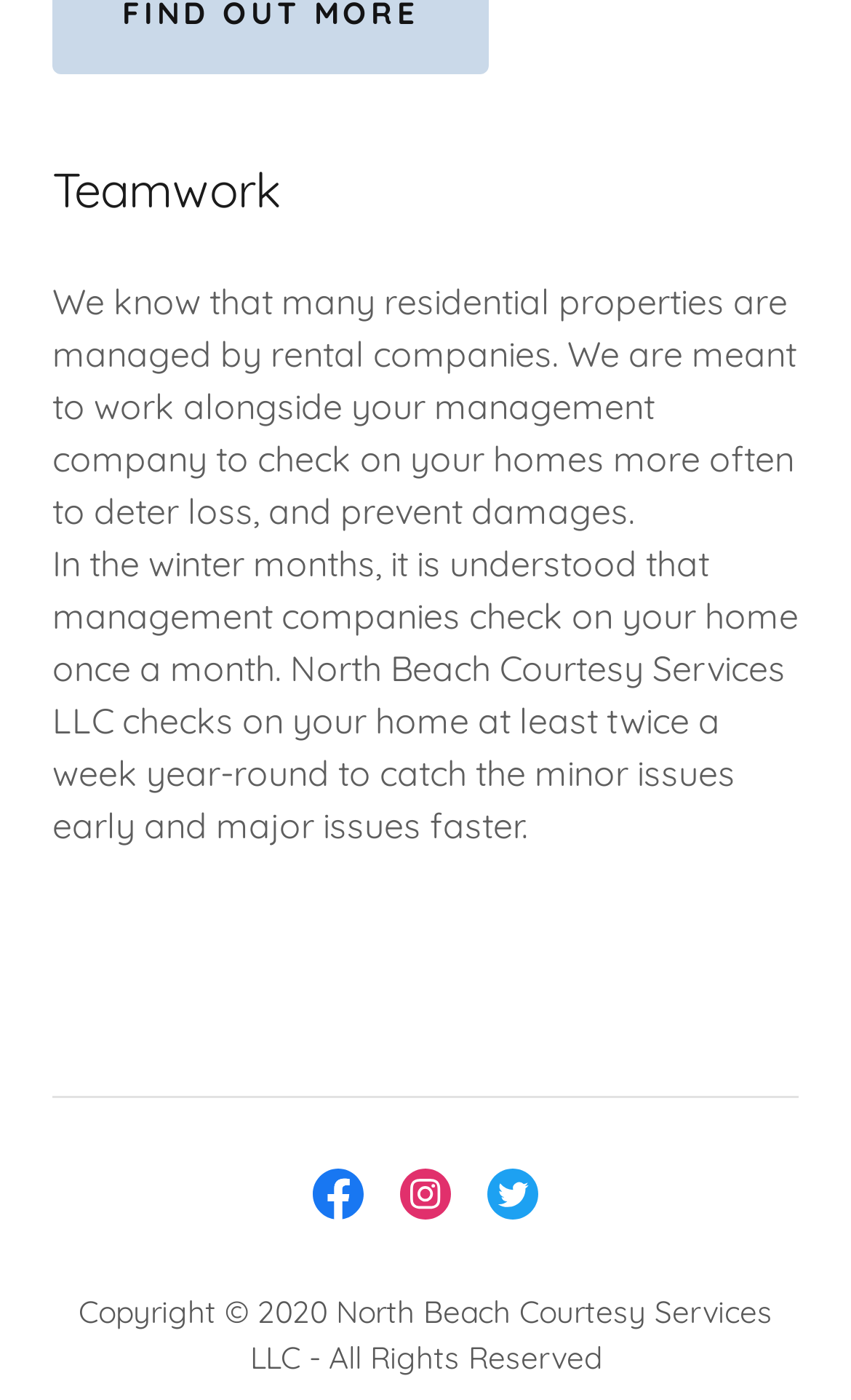What social media platforms are linked on the webpage?
Please answer the question as detailed as possible based on the image.

The webpage has links to Facebook, Instagram, and Twitter, which are indicated by the presence of their respective social media icons.